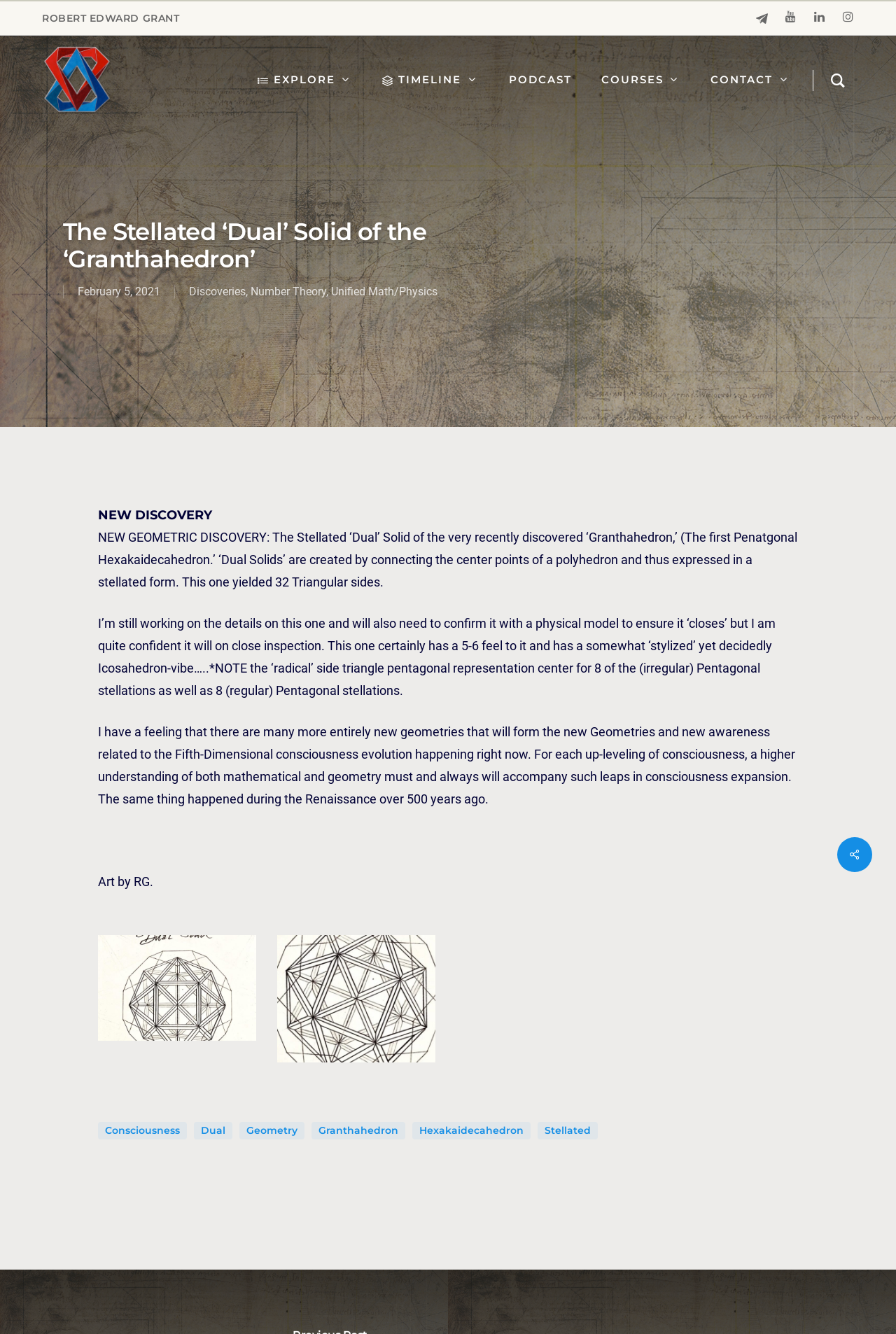Please identify the coordinates of the bounding box that should be clicked to fulfill this instruction: "Click on the 'EXPLORE' dropdown".

[0.287, 0.053, 0.394, 0.068]